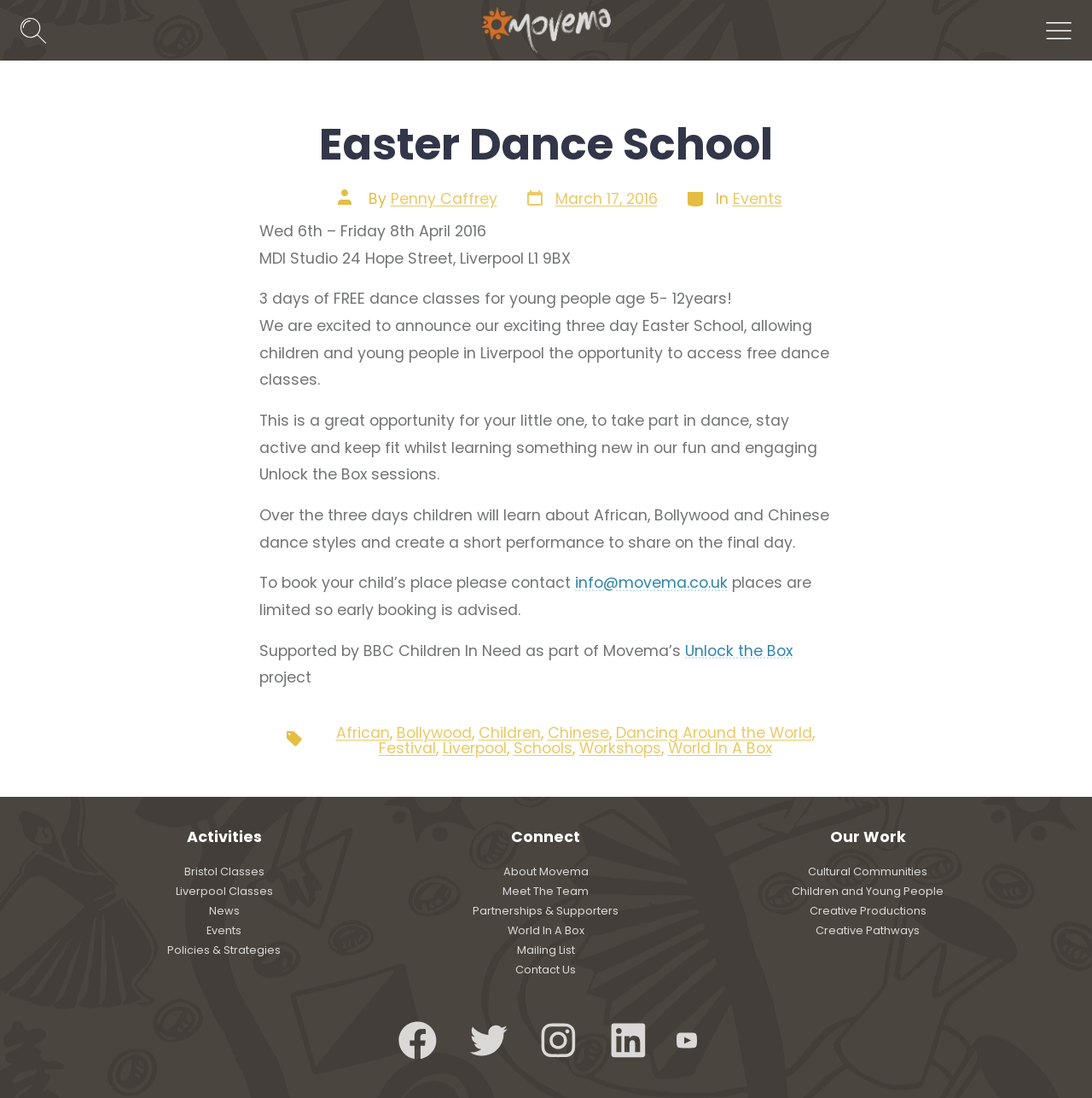Please determine the bounding box coordinates of the element's region to click for the following instruction: "Learn about Movema's Unlock the Box project".

[0.627, 0.583, 0.726, 0.602]